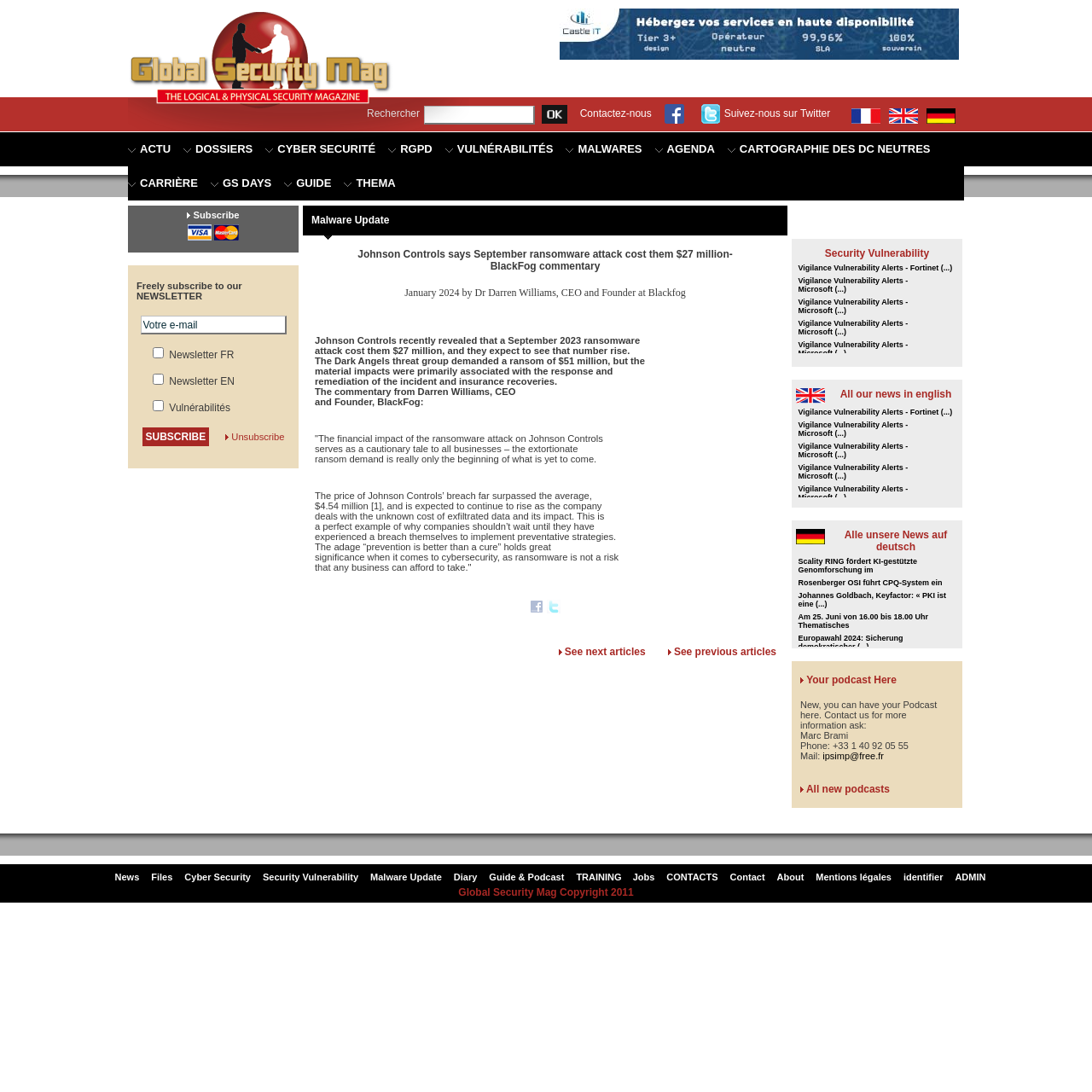Please mark the clickable region by giving the bounding box coordinates needed to complete this instruction: "Subscribe to the newsletter".

[0.13, 0.391, 0.192, 0.409]